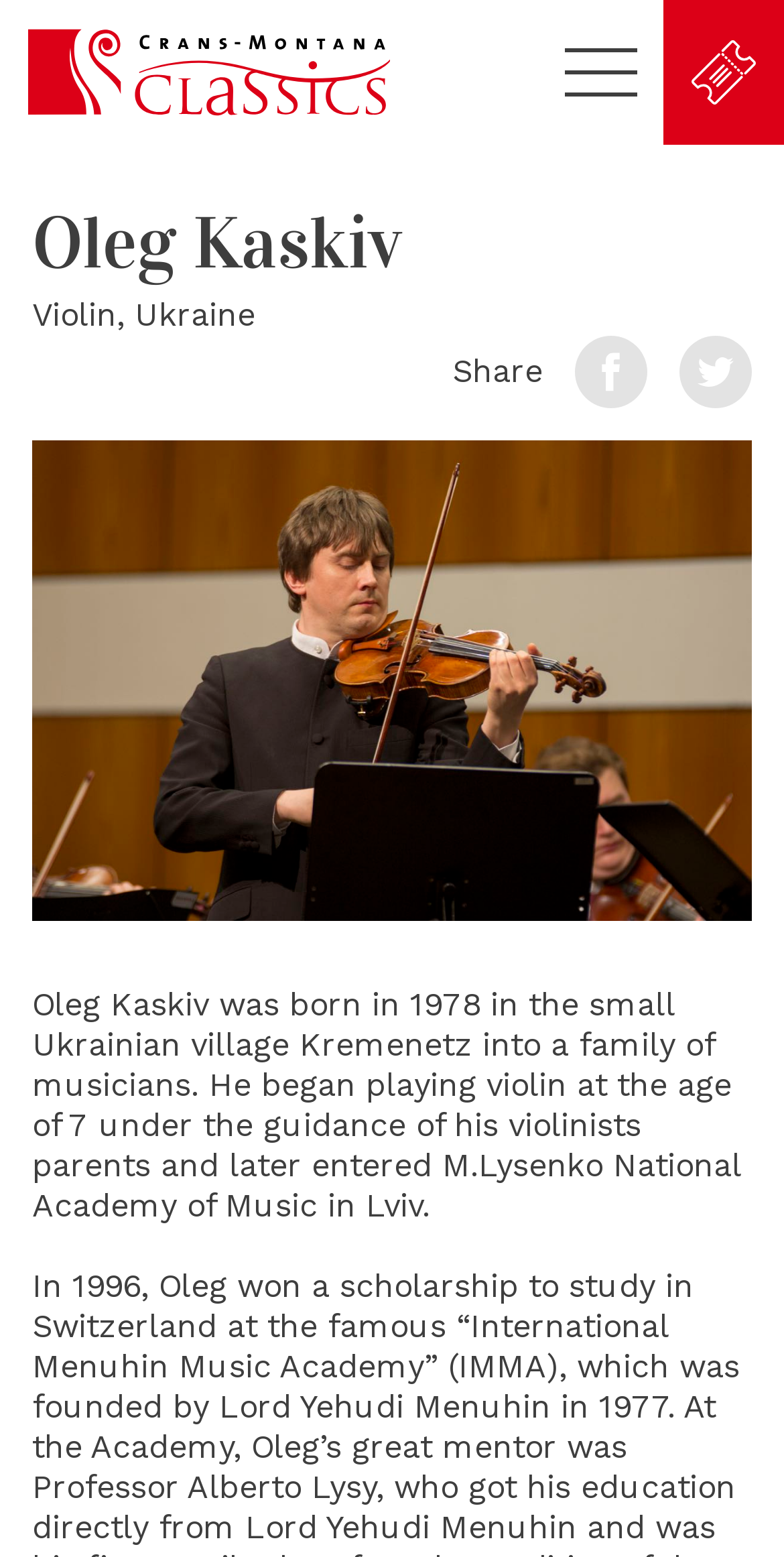What is the instrument Oleg Kaskiv plays?
Can you give a detailed and elaborate answer to the question?

I found the answer by looking at the StaticText element with the text 'Violin, Ukraine' which is located below the heading element.